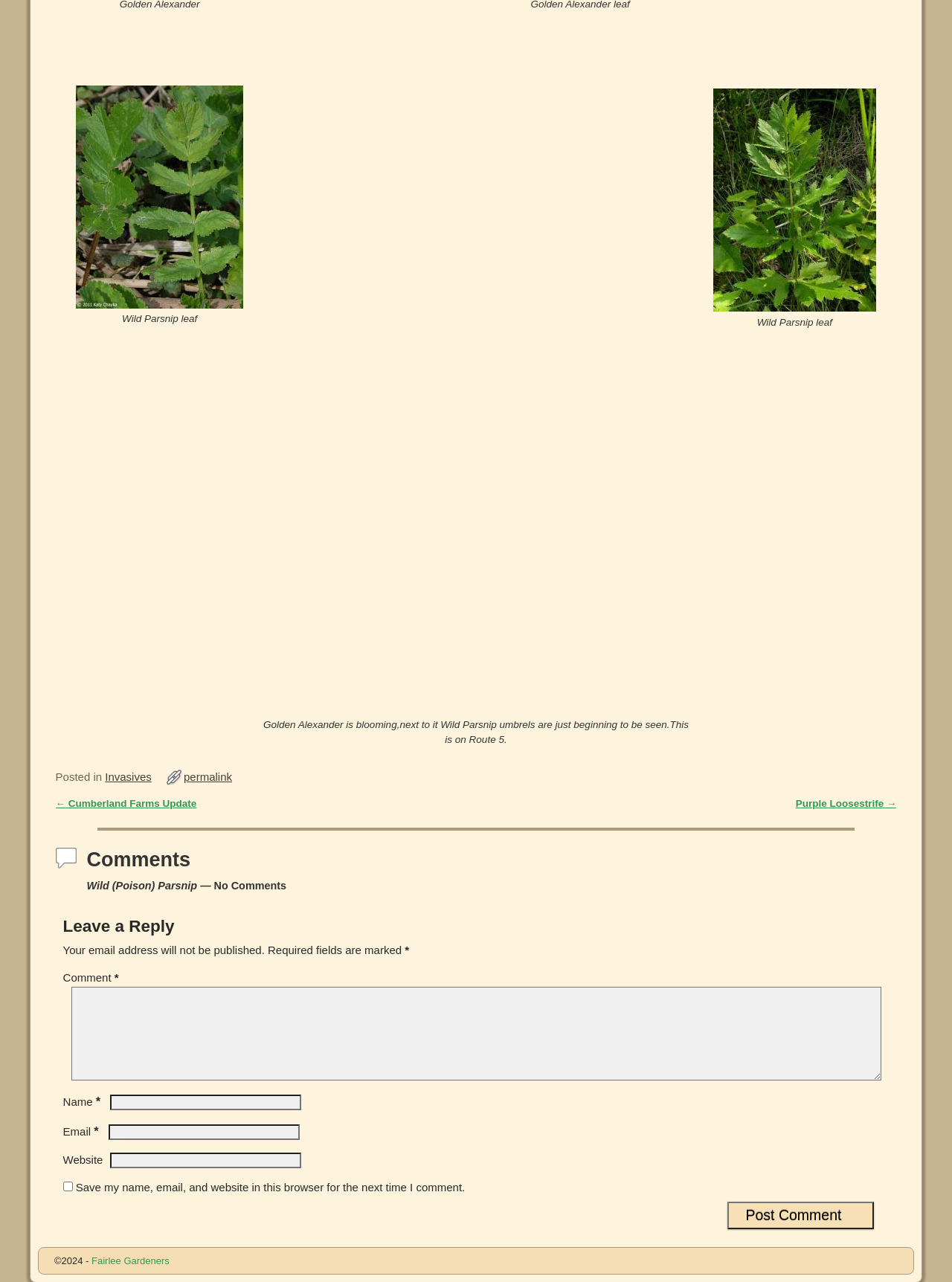Refer to the image and provide an in-depth answer to the question:
What is the name of the website's owner?

I found the answer by looking at the footer section of the webpage, where the copyright information '©2024 - Fairlee Gardeners' is displayed, indicating that Fairlee Gardeners is the owner of the website.